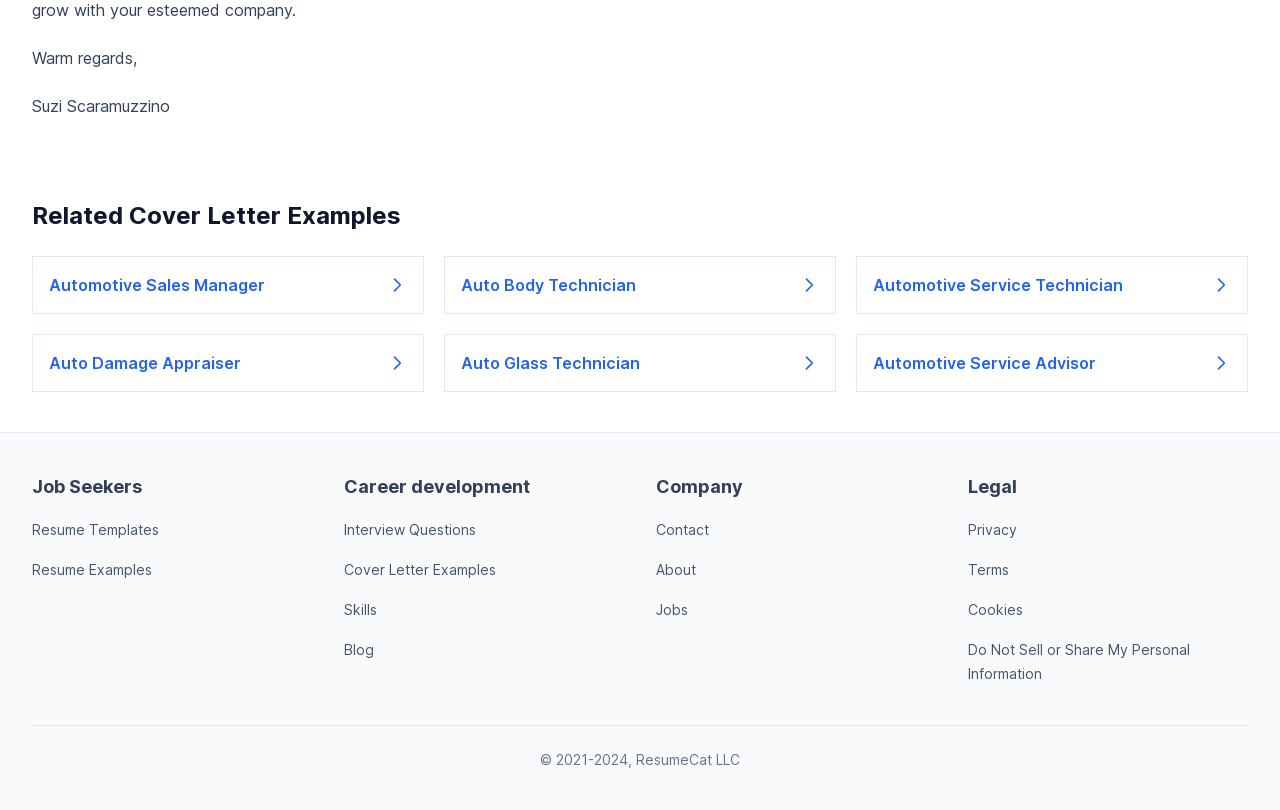How many links are there in the 'Related Cover Letter Examples' section?
Your answer should be a single word or phrase derived from the screenshot.

5